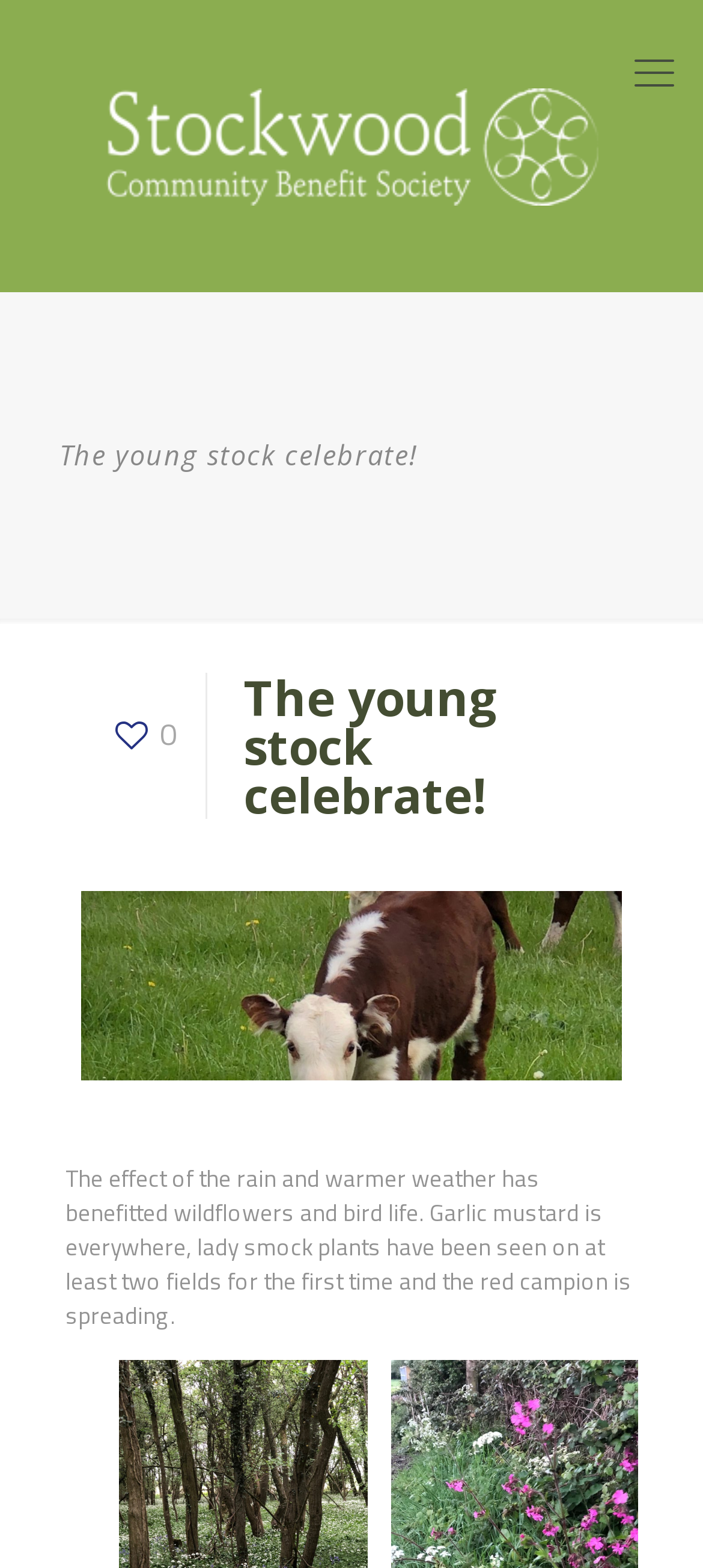Create an elaborate caption that covers all aspects of the webpage.

The webpage appears to be a blog post or article from a community-owned land and property trust. At the top left of the page, there is a logo of Stockwood-CBS, which is a white logo on a dark background. To the right of the logo, there is a link to a mobile menu. 

Below the logo, there is a main heading that reads "The young stock celebrate!" which takes up most of the width of the page. 

Underneath the main heading, there are two links side by side, with the left link containing two instances of the text "loved". 

Further down the page, there is another heading that also reads "The young stock celebrate!", which is slightly smaller than the first one. 

Below this heading, there are two links, one above the other, with the top link being empty and the bottom link containing an image. The image is positioned to the right of the link and appears to be a small icon.

The main content of the page is a block of text that describes the effects of rain and warmer weather on wildflowers and bird life. The text mentions specific plants such as garlic mustard, lady smock, and red campion, and how they are spreading across the fields. This text block takes up most of the lower half of the page.